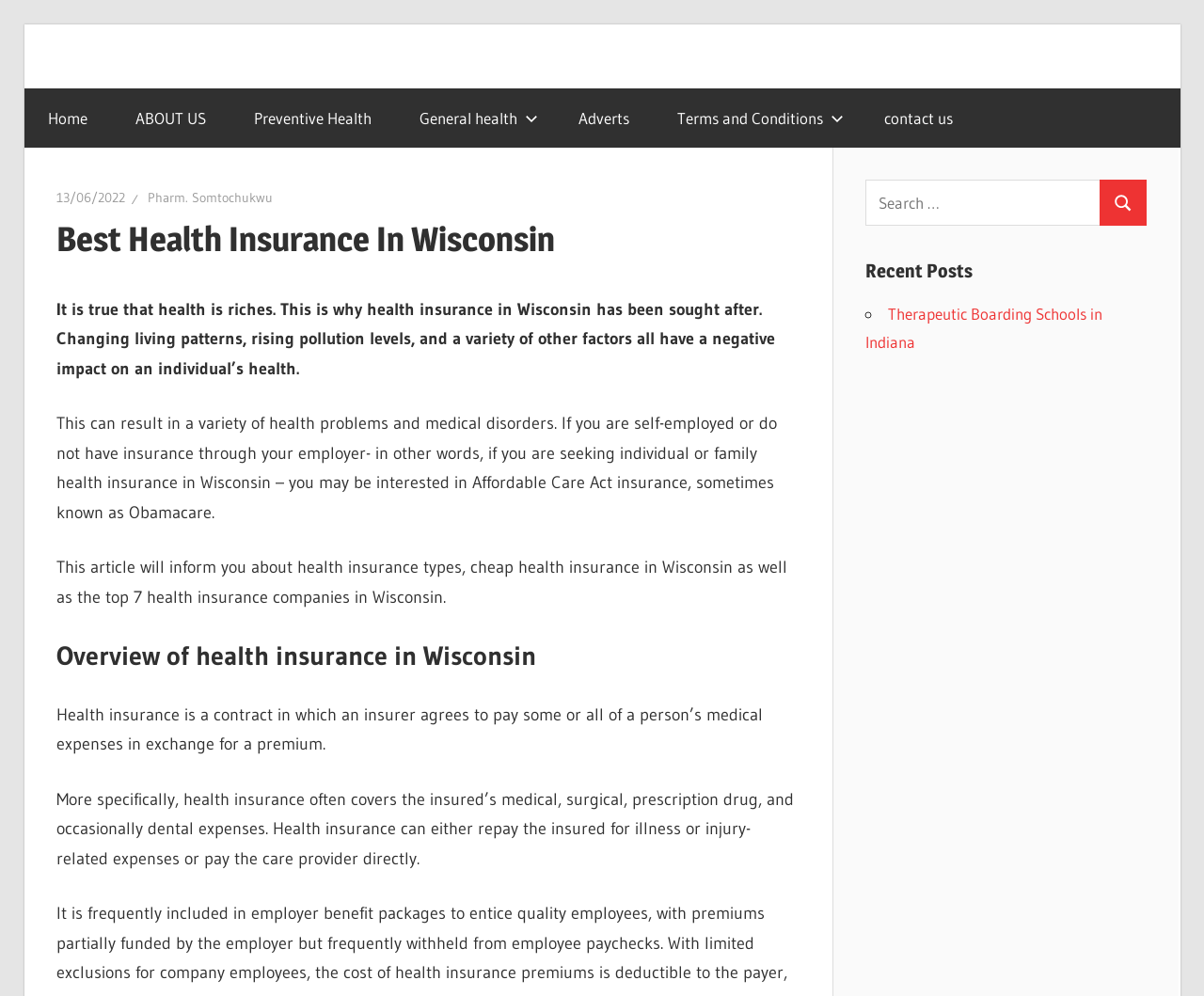Find the bounding box coordinates of the clickable area required to complete the following action: "Read the 'Best Health Insurance In Wisconsin' article".

[0.046, 0.217, 0.665, 0.264]